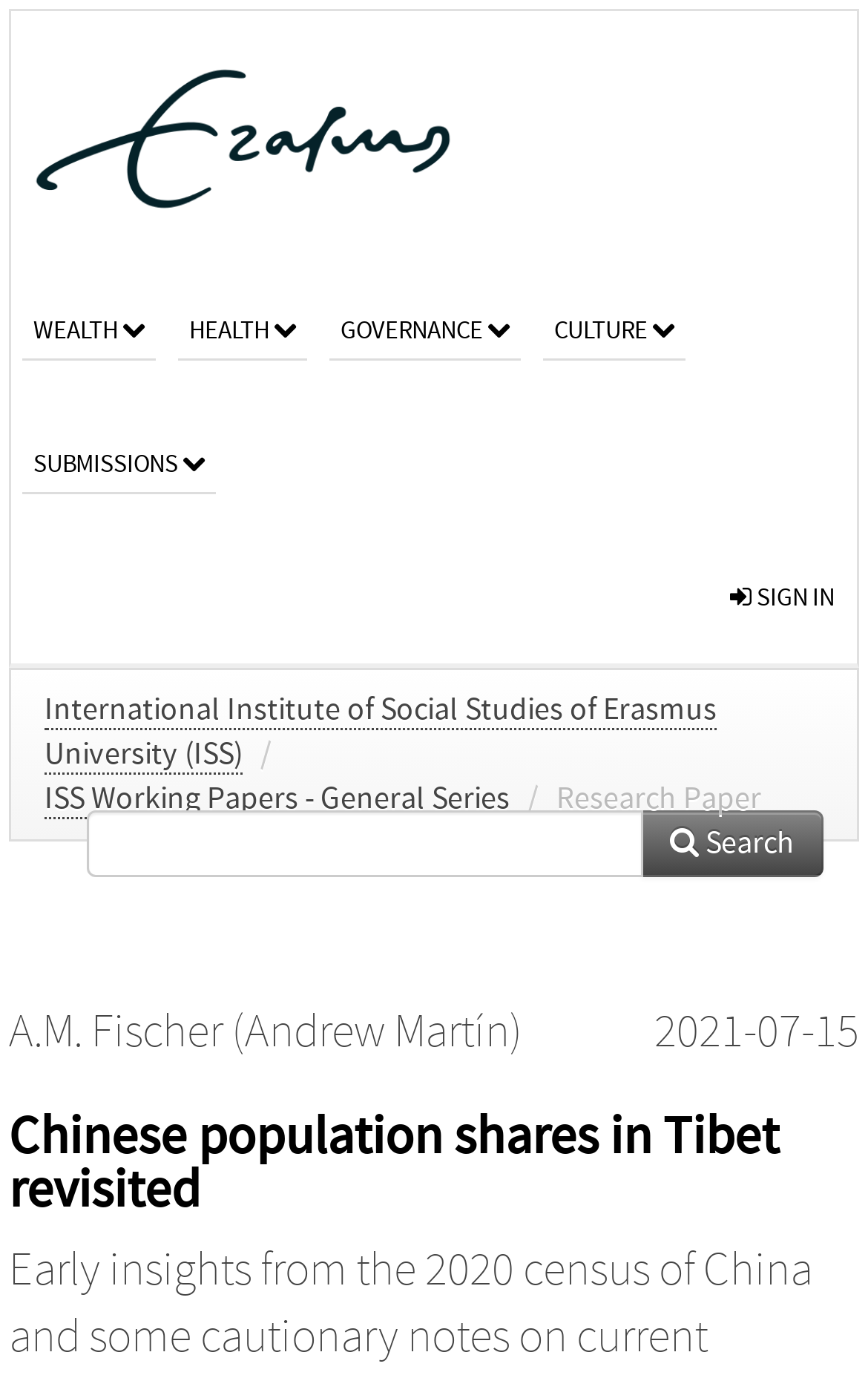What is the purpose of the textbox?
Provide a concise answer using a single word or phrase based on the image.

Search